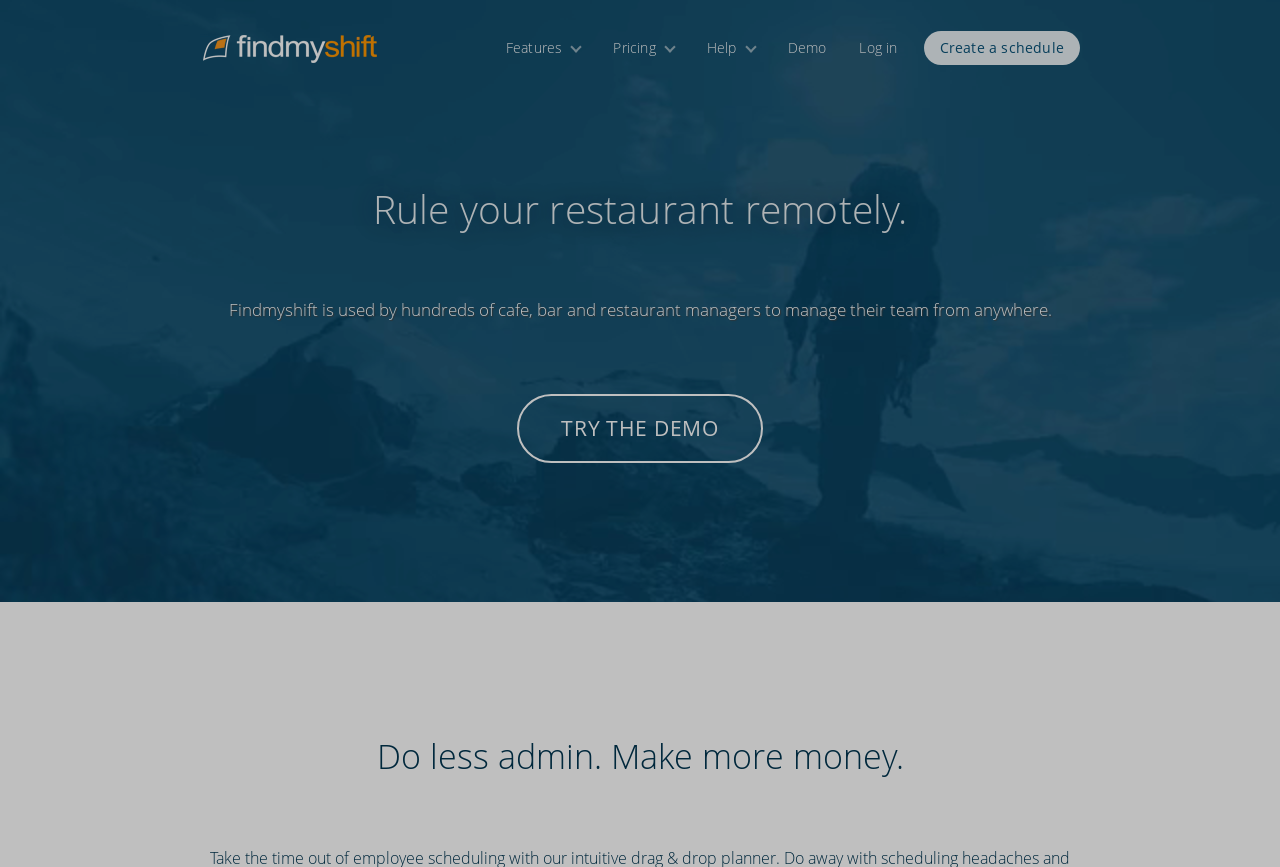What is the call-to-action on the hero section?
Based on the image, give a concise answer in the form of a single word or short phrase.

TRY THE DEMO